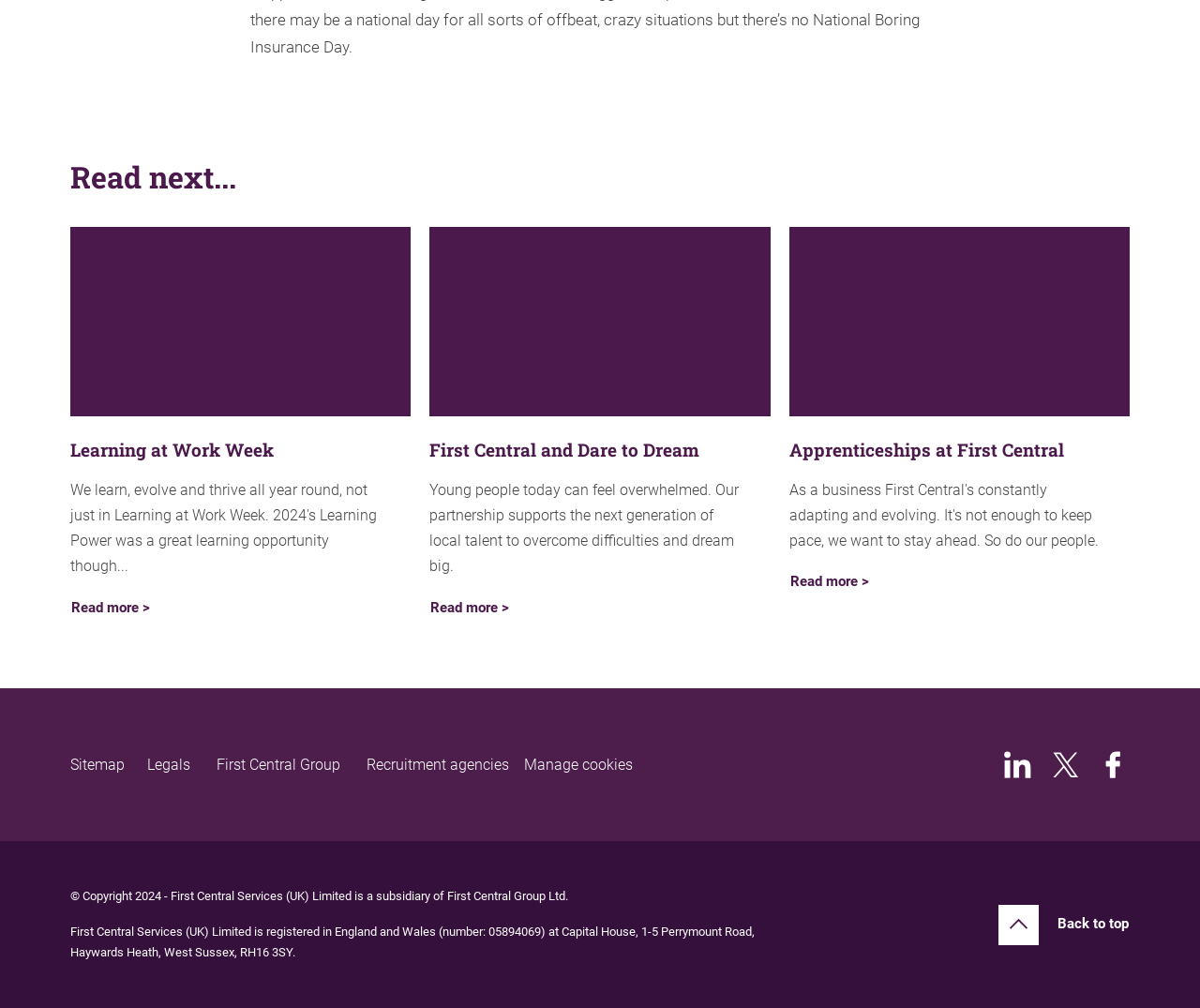Identify the bounding box coordinates of the region that needs to be clicked to carry out this instruction: "Go back to top". Provide these coordinates as four float numbers ranging from 0 to 1, i.e., [left, top, right, bottom].

[0.831, 0.896, 0.941, 0.938]